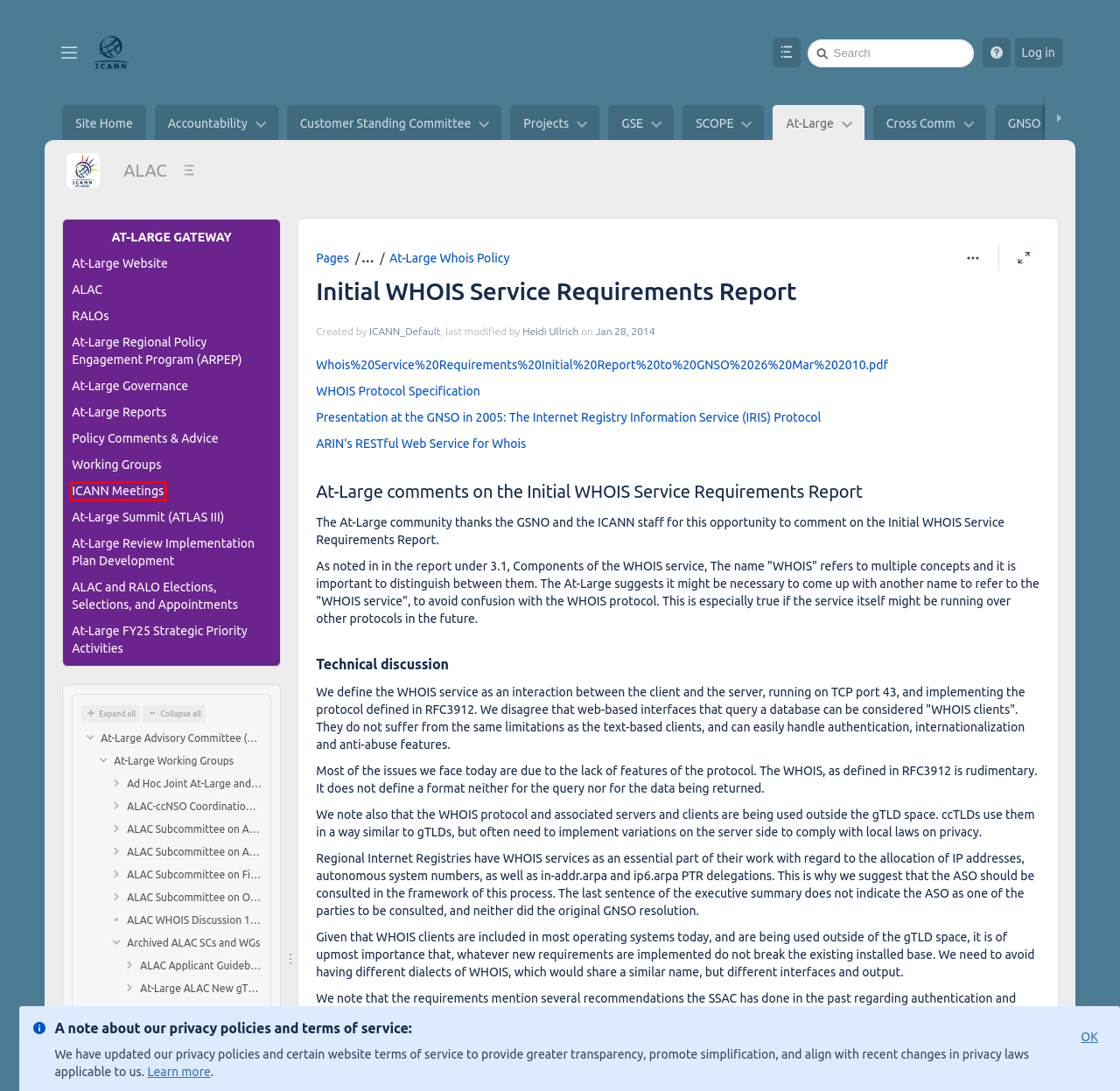You are provided with a screenshot of a webpage that has a red bounding box highlighting a UI element. Choose the most accurate webpage description that matches the new webpage after clicking the highlighted element. Here are your choices:
A. At-Large Community
B. At-Large Governance Home - At-Large Governance - Global Site
C. ICANN Meetings - ALAC - Global Site
D. At-Large Working Groups - ALAC - Global Site
E. At-Large Review Implementation Plan Development - At-Large/ALAC Review Workspace - Global Site
F. At-Large Summit III Home - At-Large Summit III - Global Site
G. At-Large Policy Advice Development Page - At-Large Policy Advice Development - Global Site
H. Regional At-Large Organisations - ALAC - Global Site

C